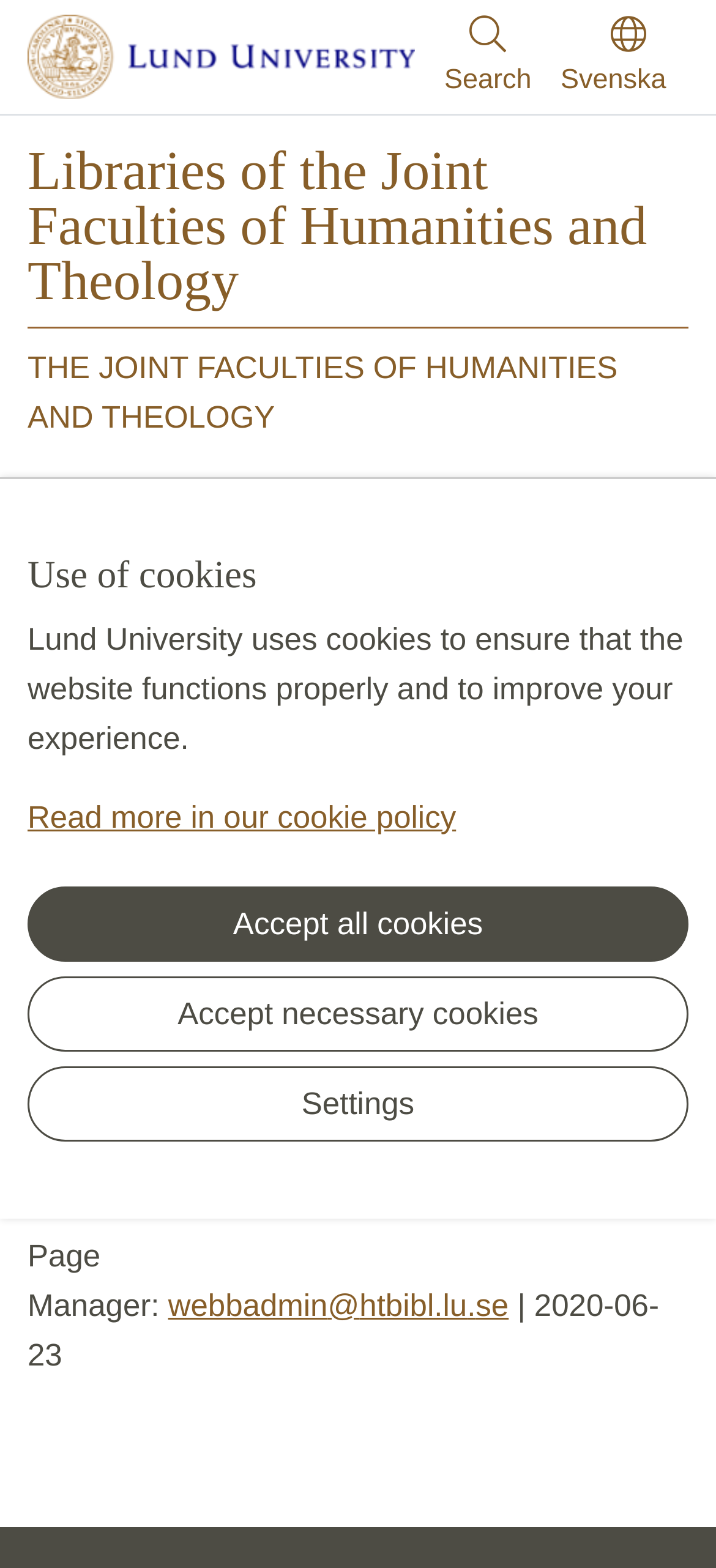Provide a short answer to the following question with just one word or phrase: What is the current language of the webpage?

Not Swedish